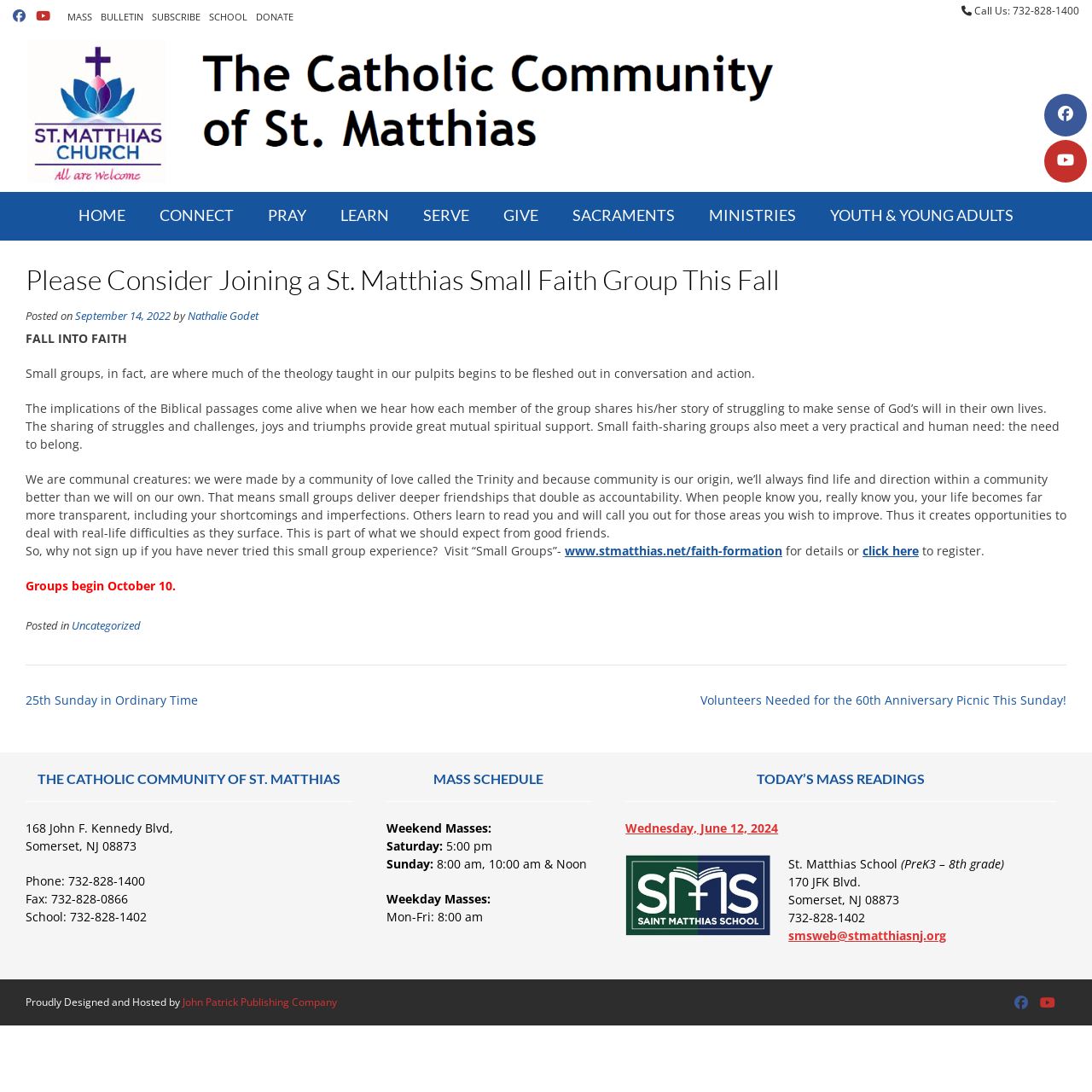Examine the image carefully and respond to the question with a detailed answer: 
When do the small groups begin?

The start date of the small groups is mentioned in the article, which states that 'Groups begin October 10'.